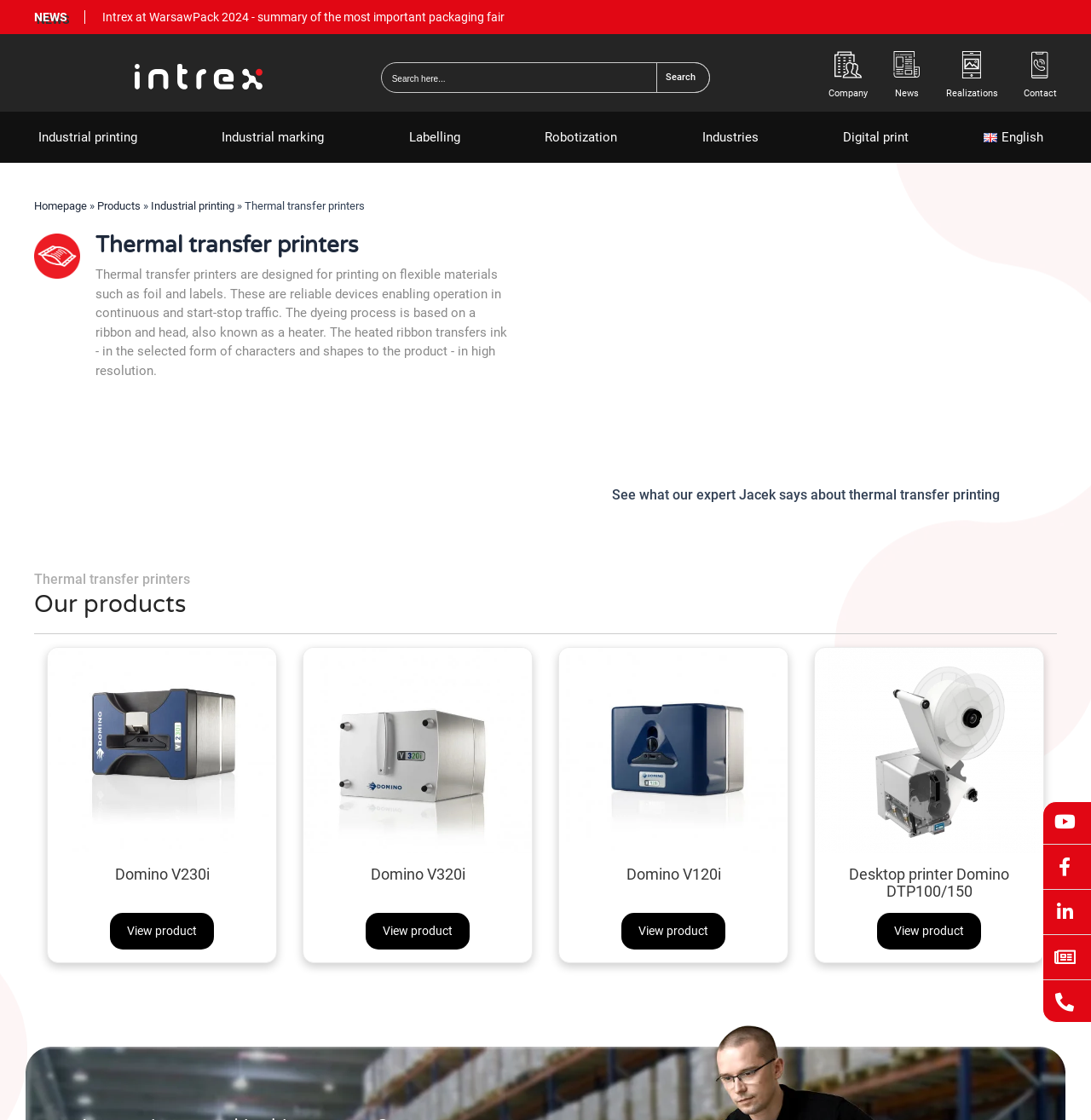What is the headline of the webpage?

Thermal transfer printers